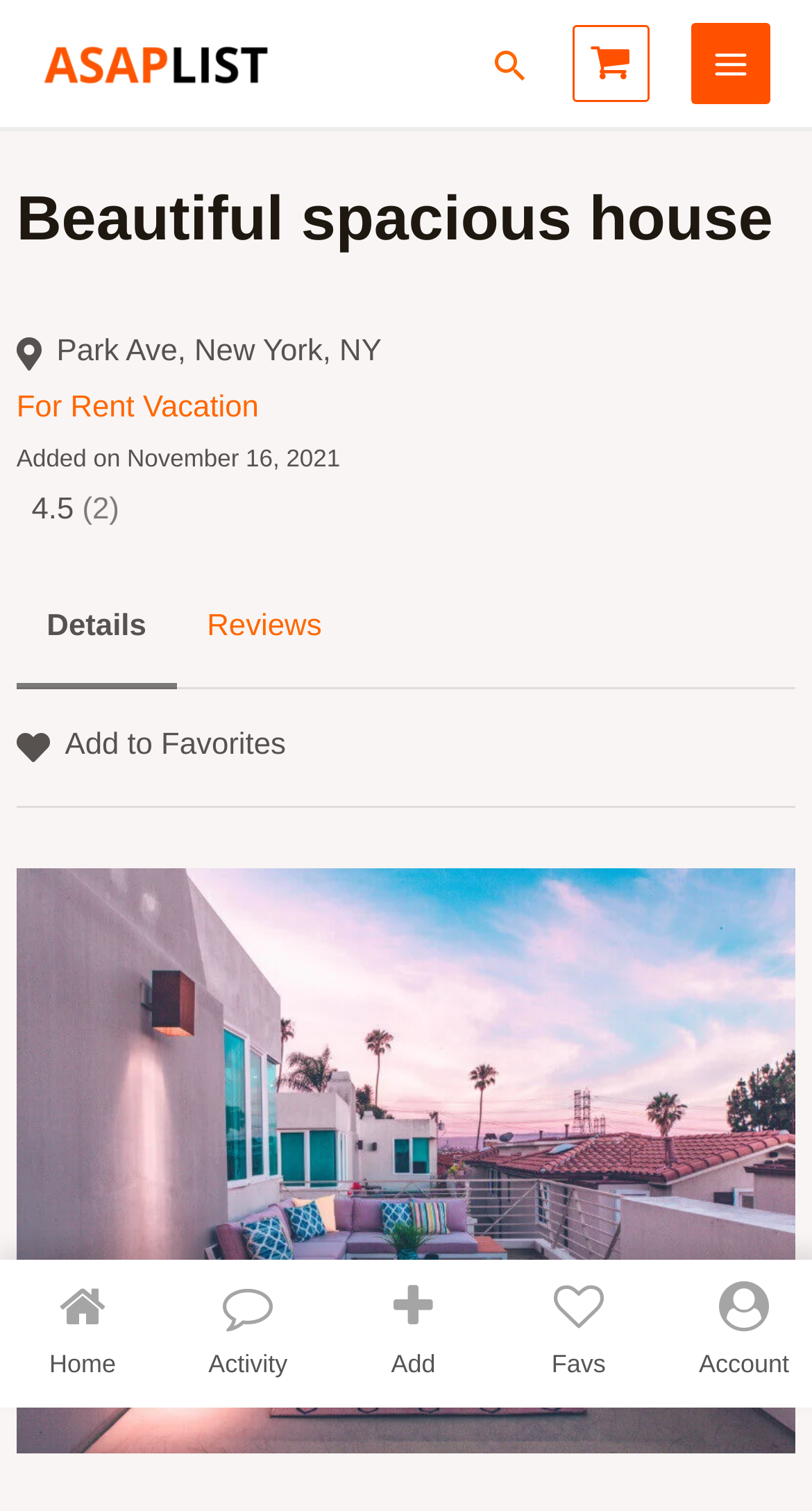Highlight the bounding box coordinates of the element that should be clicked to carry out the following instruction: "Click on the main menu". The coordinates must be given as four float numbers ranging from 0 to 1, i.e., [left, top, right, bottom].

[0.85, 0.016, 0.949, 0.068]